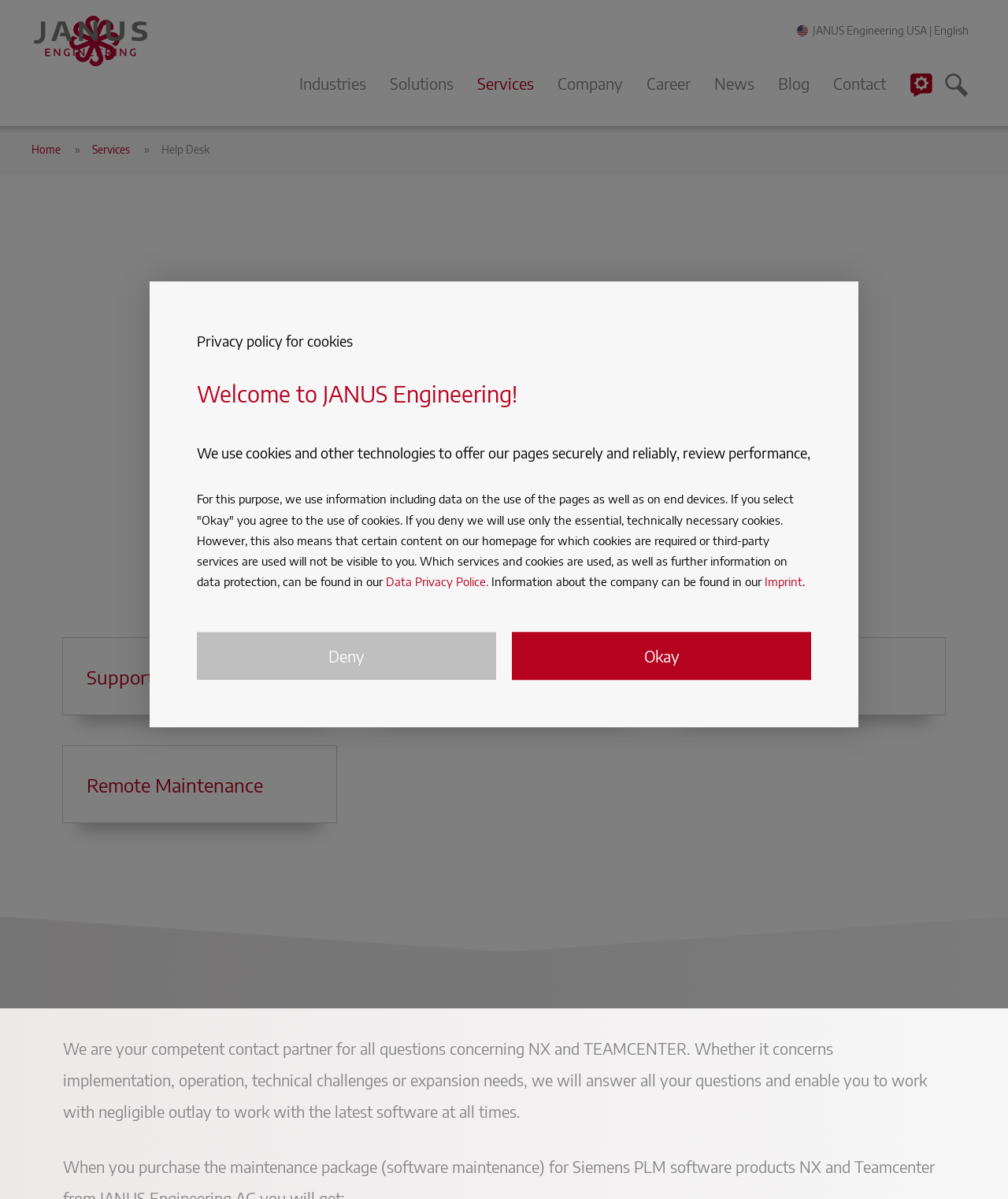Give the bounding box coordinates for the element described as: "Data Privacy Police.".

[0.383, 0.479, 0.484, 0.491]